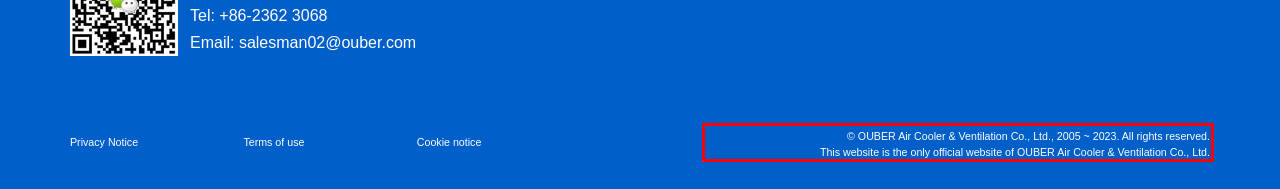Using the provided webpage screenshot, recognize the text content in the area marked by the red bounding box.

© OUBER Air Cooler & Ventilation Co., Ltd., 2005 ~ 2023. All rights reserved. This website is the only official website of OUBER Air Cooler & Ventilation Co., Ltd.